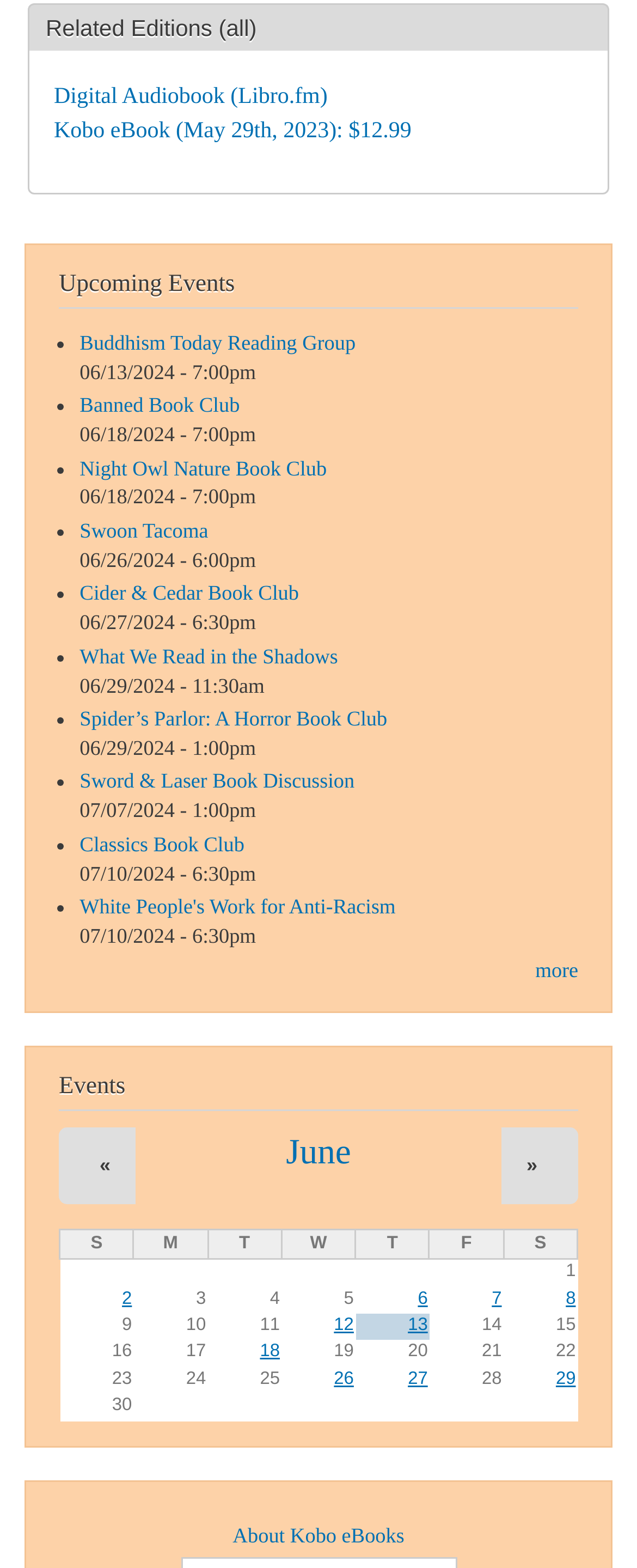Please locate the bounding box coordinates of the element that should be clicked to complete the given instruction: "Fill in the name field".

None